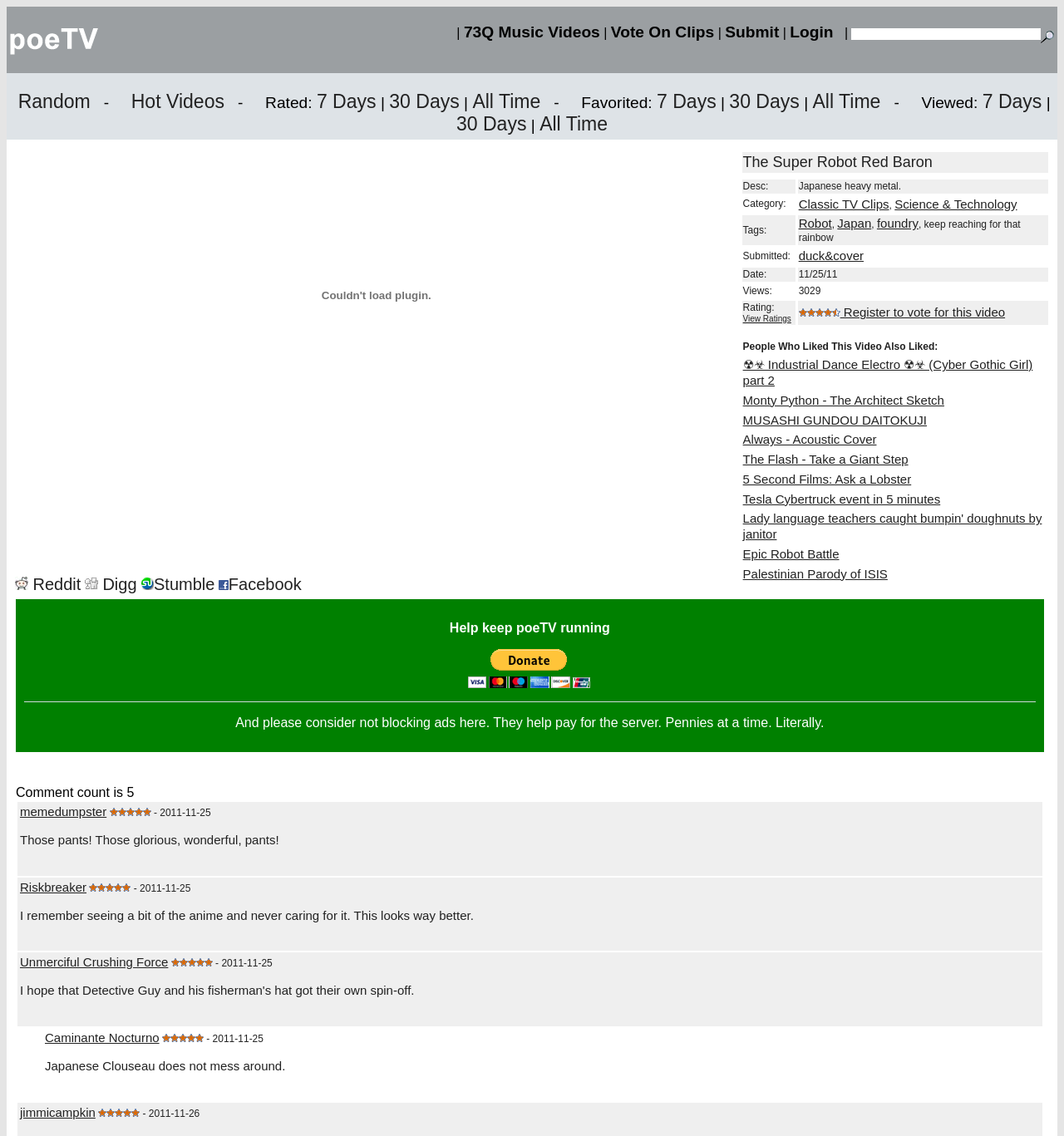Identify the bounding box coordinates of the section to be clicked to complete the task described by the following instruction: "View hot videos". The coordinates should be four float numbers between 0 and 1, formatted as [left, top, right, bottom].

[0.123, 0.08, 0.211, 0.099]